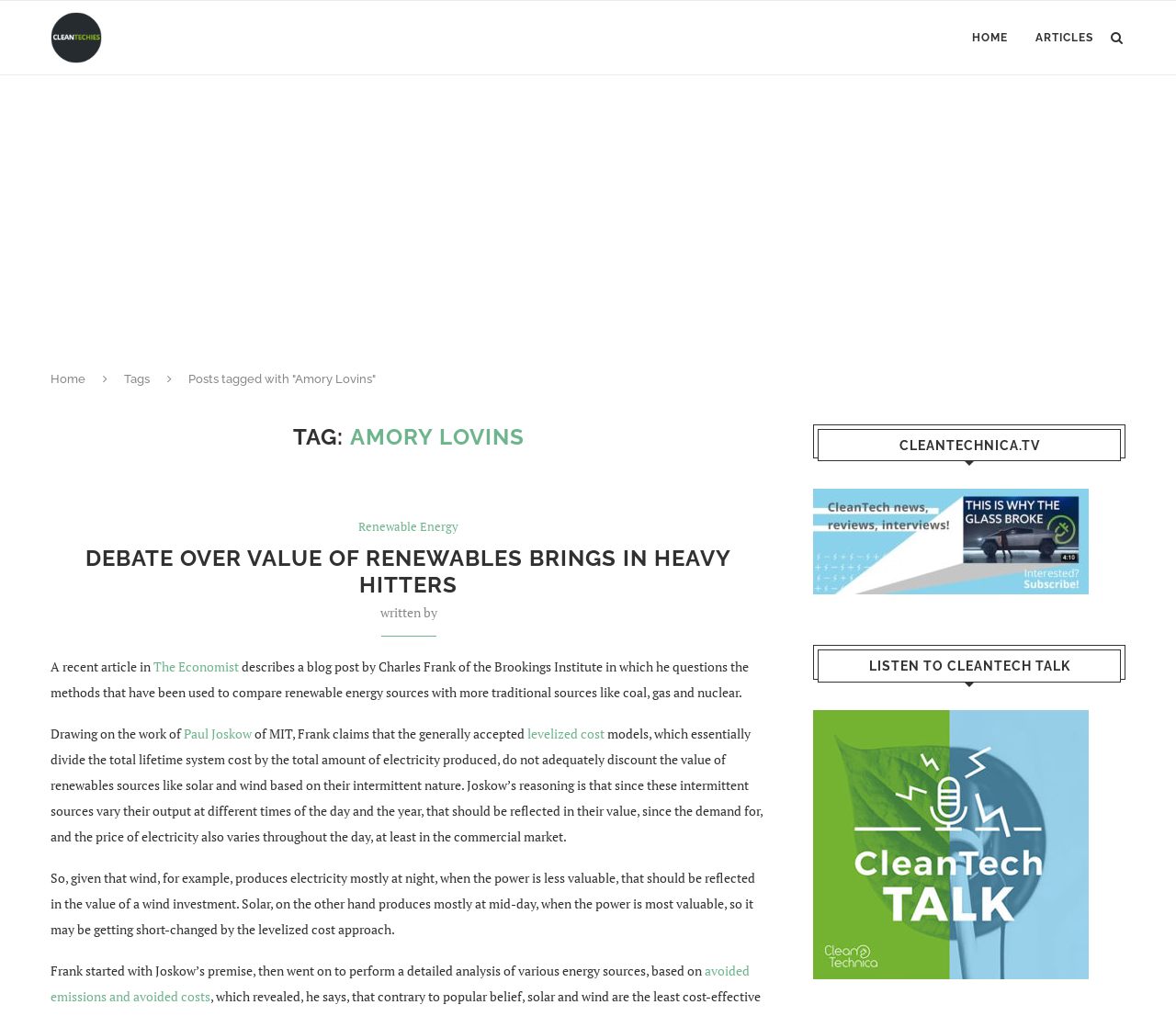Determine the bounding box coordinates of the region to click in order to accomplish the following instruction: "Click on the 'HOME' link". Provide the coordinates as four float numbers between 0 and 1, specifically [left, top, right, bottom].

[0.827, 0.001, 0.857, 0.073]